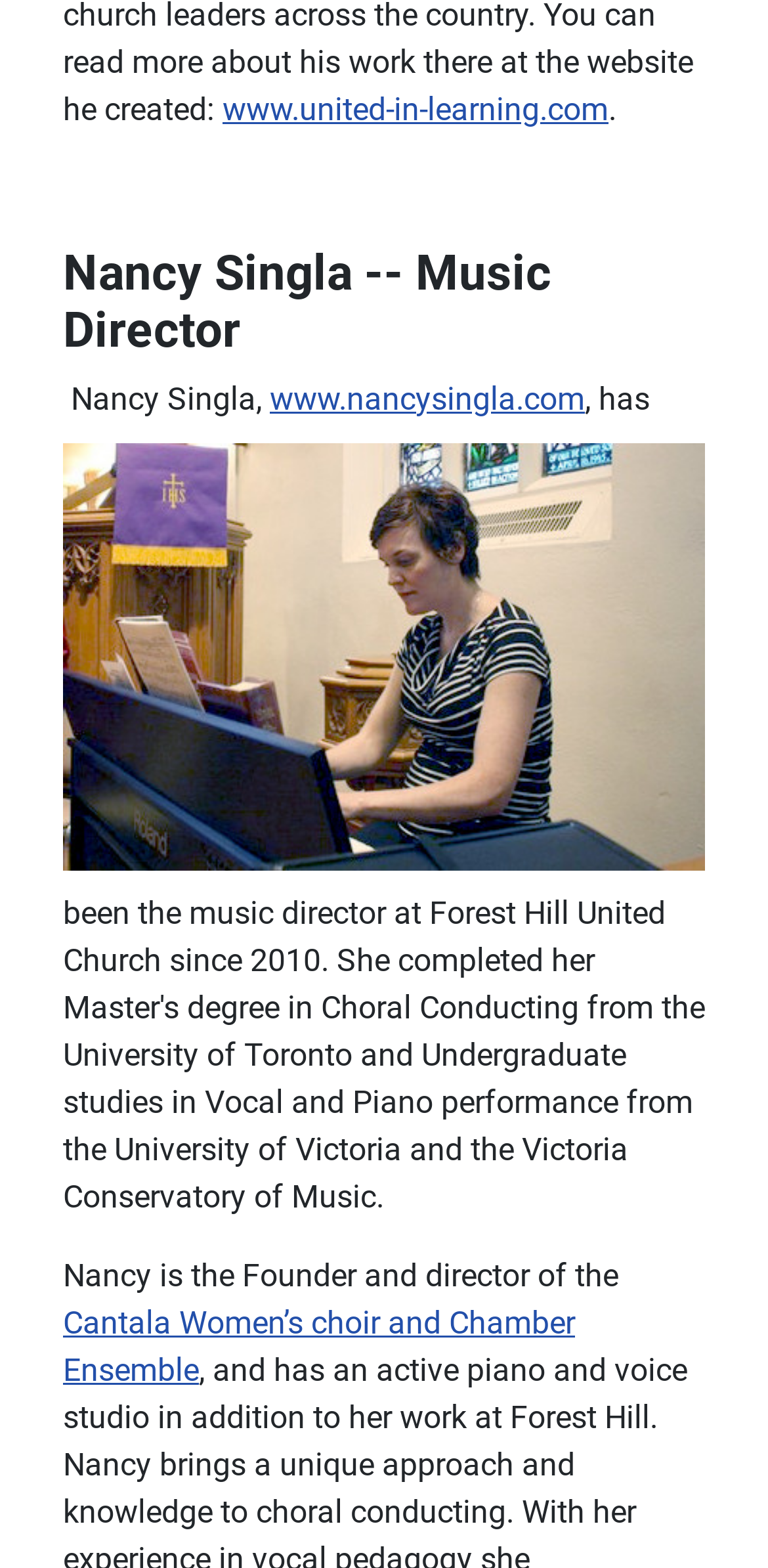Provide the bounding box coordinates of the HTML element described by the text: "Golteum (GLTM)". The coordinates should be in the format [left, top, right, bottom] with values between 0 and 1.

None